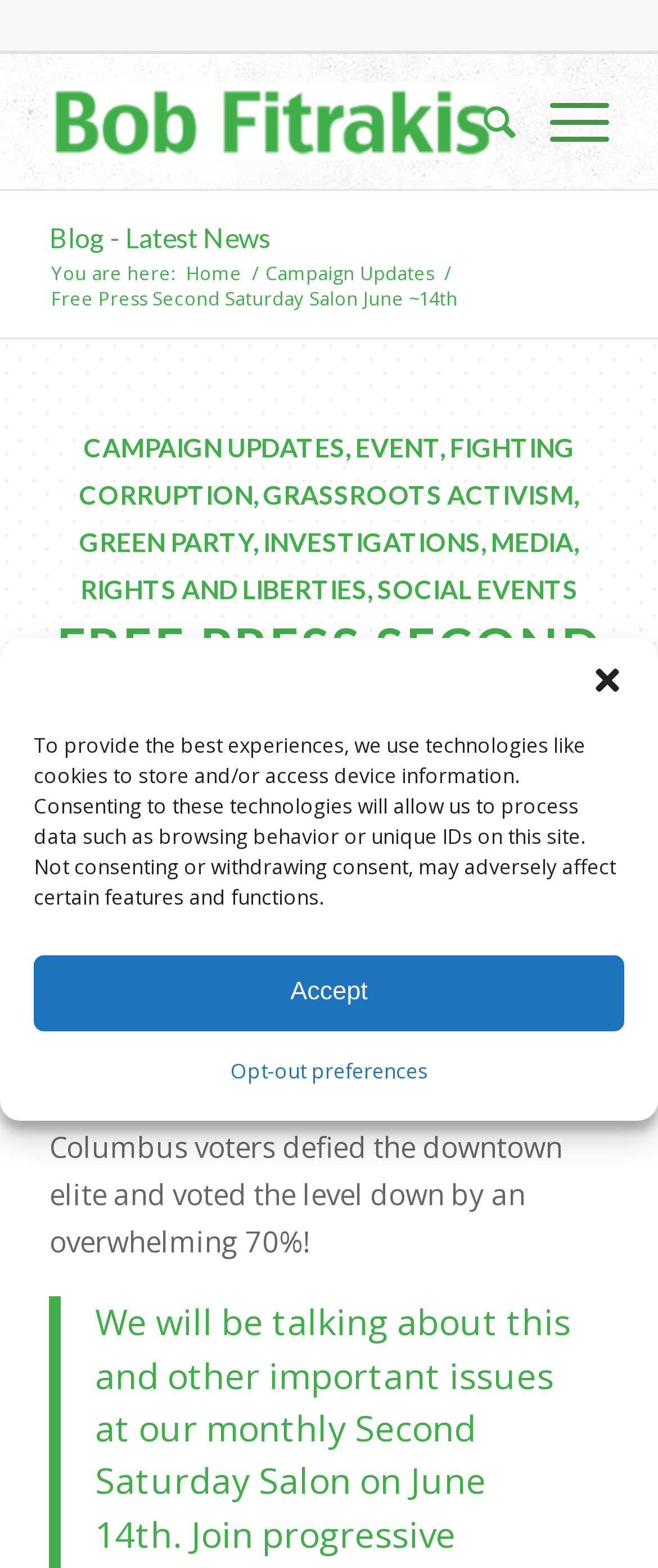Could you locate the bounding box coordinates for the section that should be clicked to accomplish this task: "Click the 'Close dialog' button".

[0.897, 0.423, 0.949, 0.445]